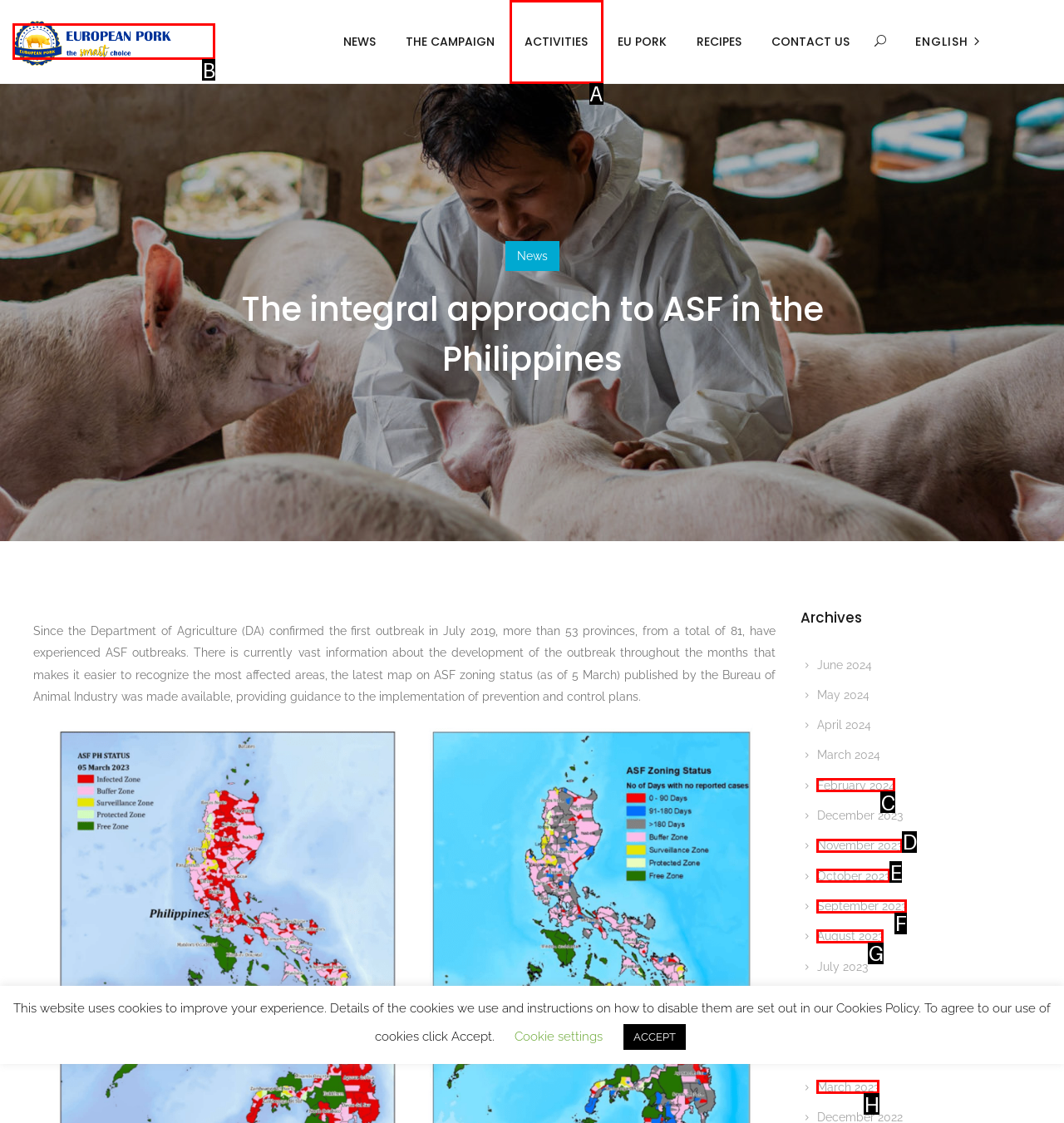For the task: Click the European Pork link, specify the letter of the option that should be clicked. Answer with the letter only.

B